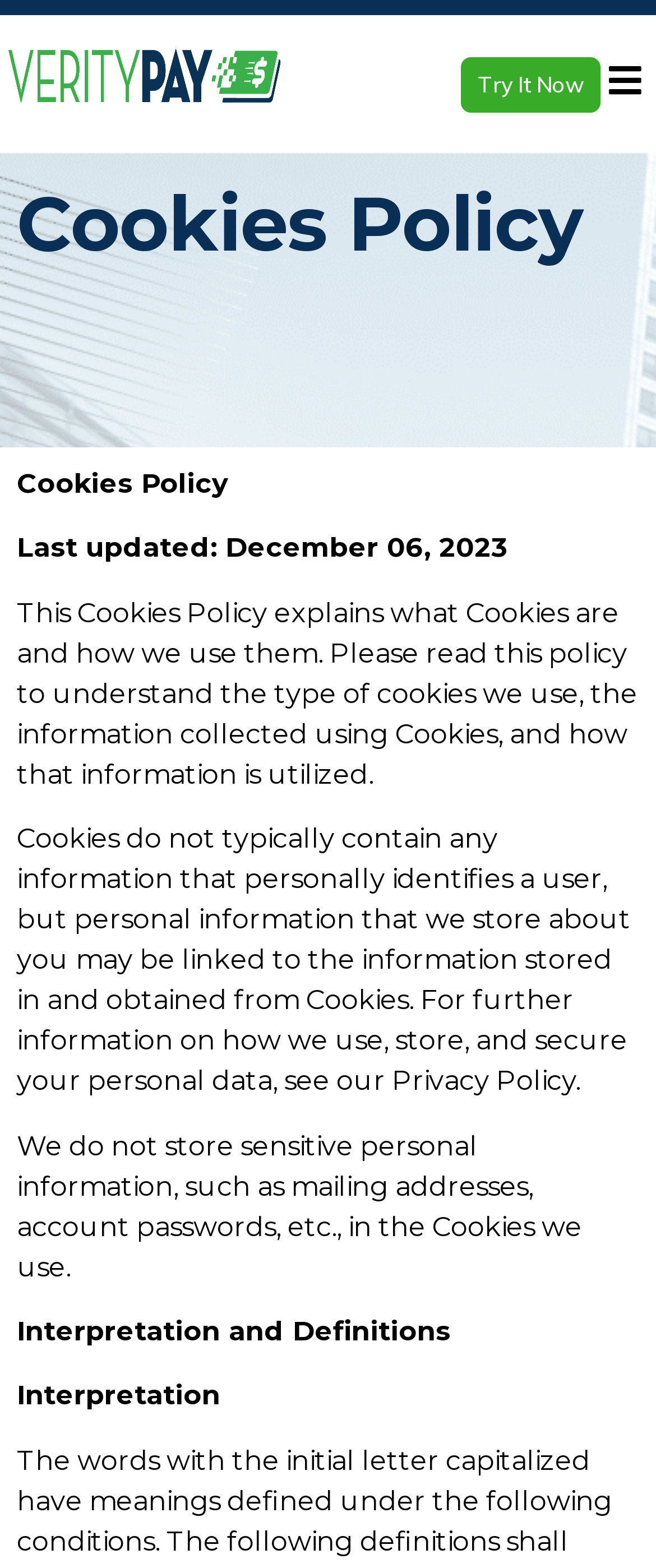Please provide a brief answer to the question using only one word or phrase: 
What is the date of the last update of the Cookies Policy?

December 06, 2023